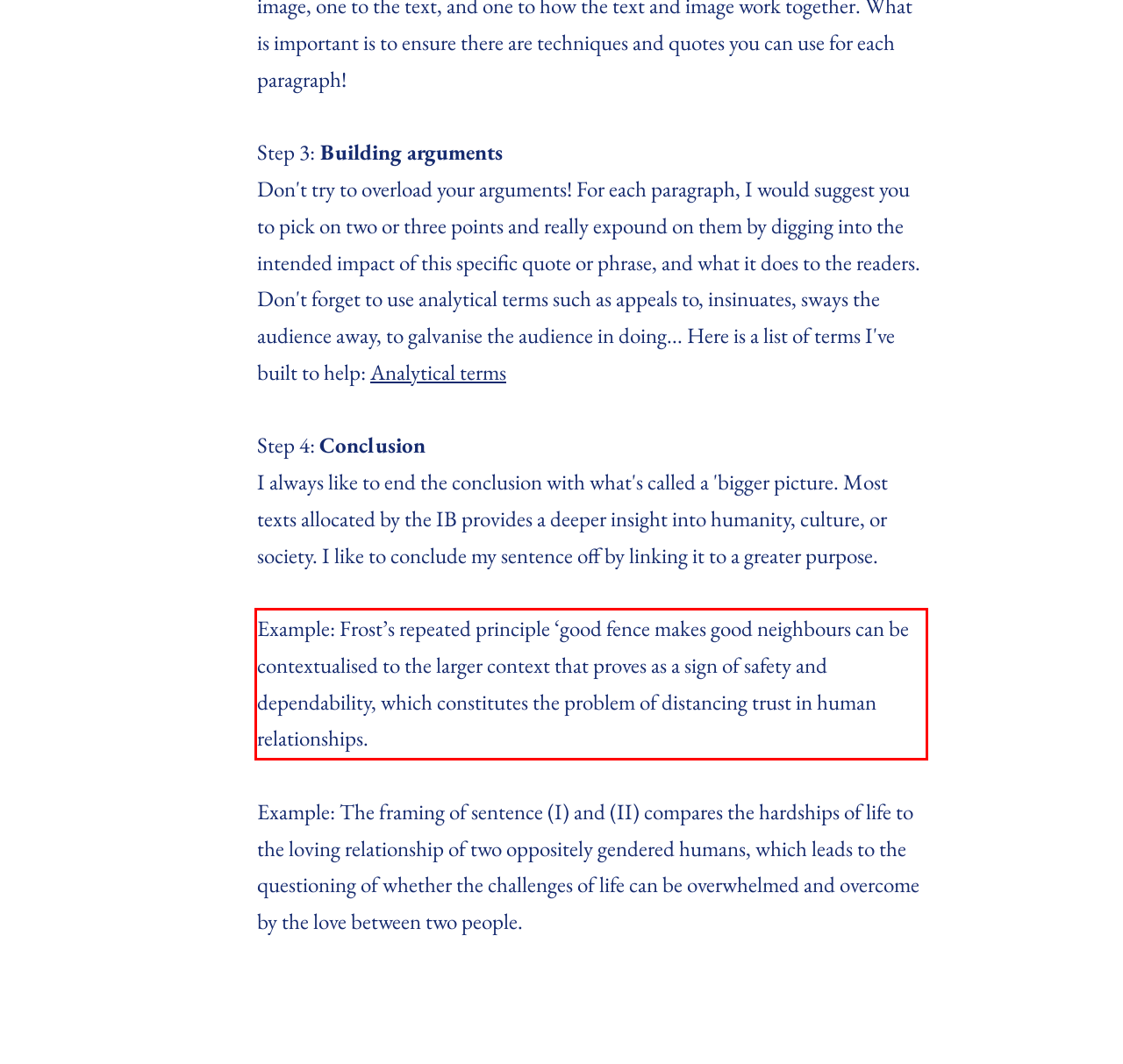Analyze the screenshot of the webpage and extract the text from the UI element that is inside the red bounding box.

Example: Frost’s repeated principle ‘good fence makes good neighbours can be contextualised to the larger context that proves as a sign of safety and dependability, which constitutes the problem of distancing trust in human relationships.